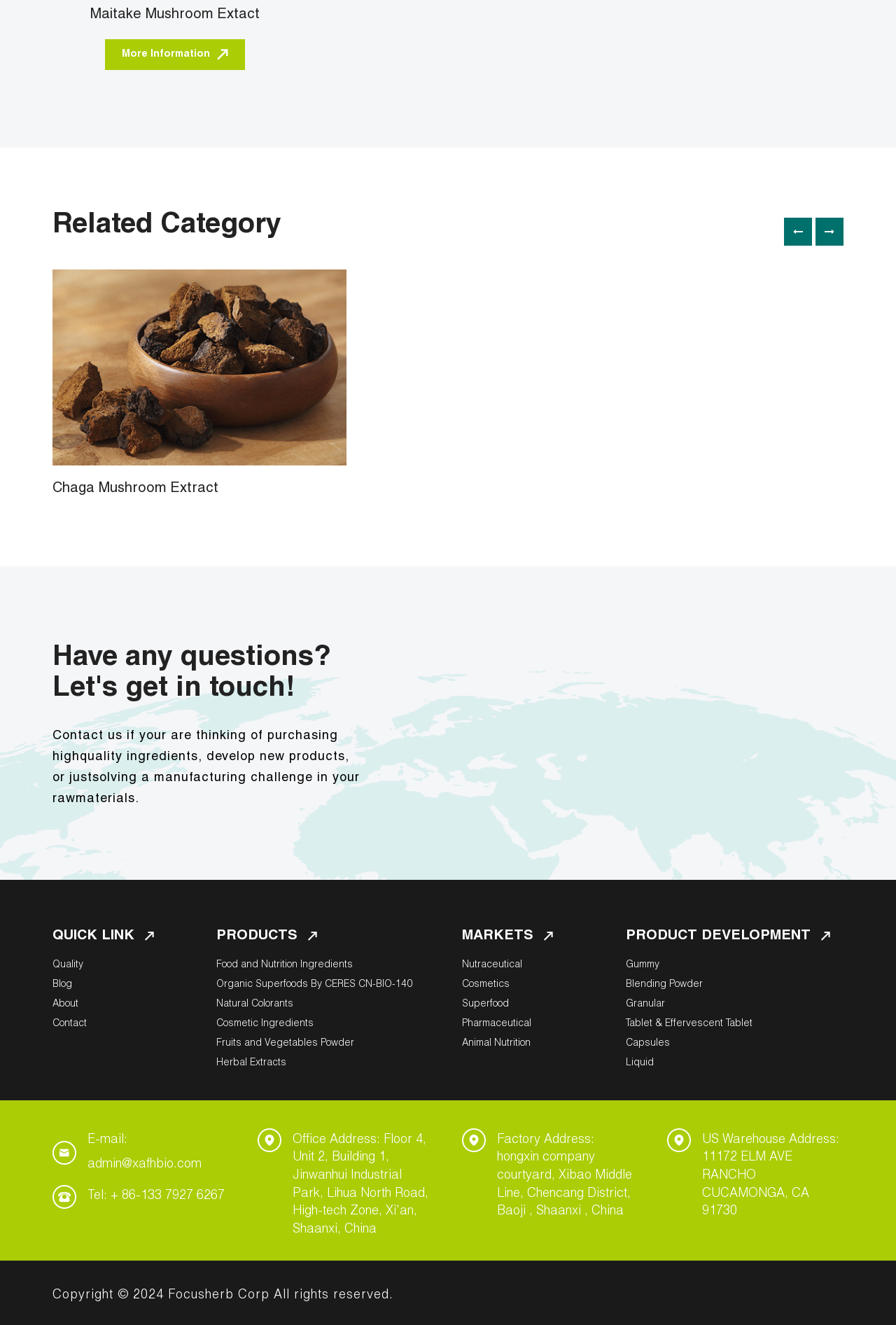Using the information shown in the image, answer the question with as much detail as possible: What is the company's factory address?

The company's factory address can be found at the bottom of the webpage, in the contact information section, where it is listed as 'Factory Address: hongxin company courtyard, Xibao Middle Line, Chencang District, Baoji, Shaanxi, China'.